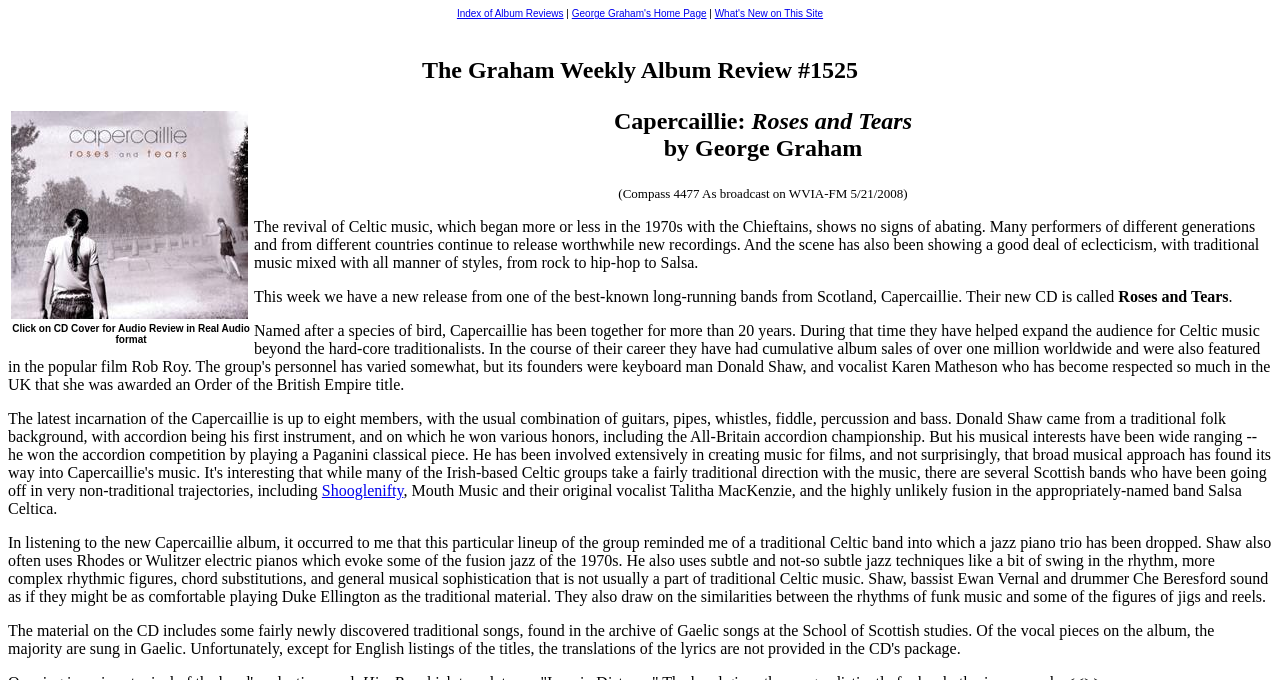Respond with a single word or phrase:
What is the name of the radio station mentioned in the review?

WVIA-FM